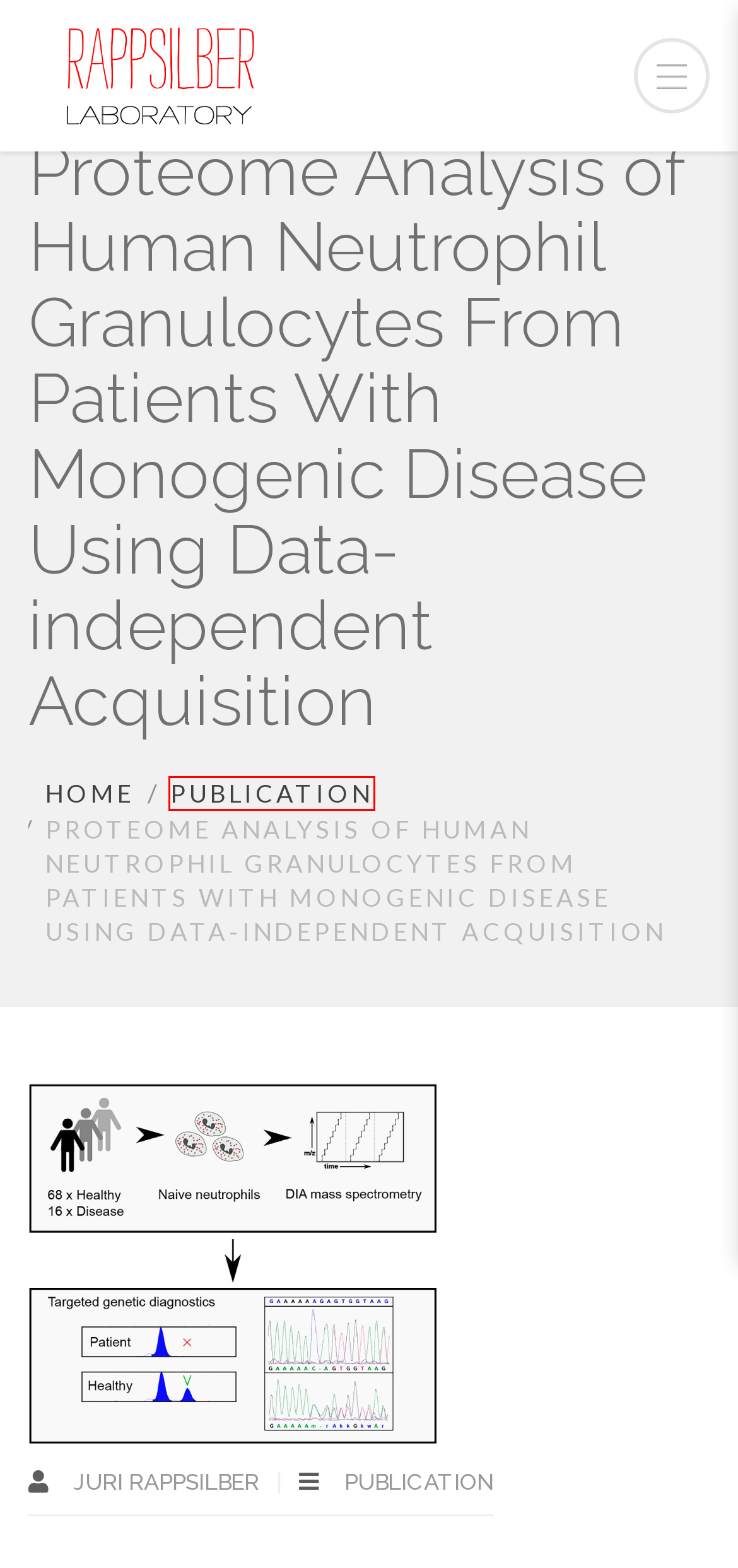Observe the screenshot of a webpage with a red bounding box around an element. Identify the webpage description that best fits the new page after the element inside the bounding box is clicked. The candidates are:
A. Protein Dynamics in Solution by Quantitative Crosslinking/Mass Spectrometry. – Rappsilber Laboratory
B. Juri Rappsilber – Rappsilber Laboratory
C. Publication – Rappsilber Laboratory
D. ORCID
E. Rappsilber Laboratory – Innovation in protein mass spectrometry
F. Datasets – Rappsilber Laboratory
G. Contact – Rappsilber Laboratory
H. Software – Rappsilber Laboratory

C